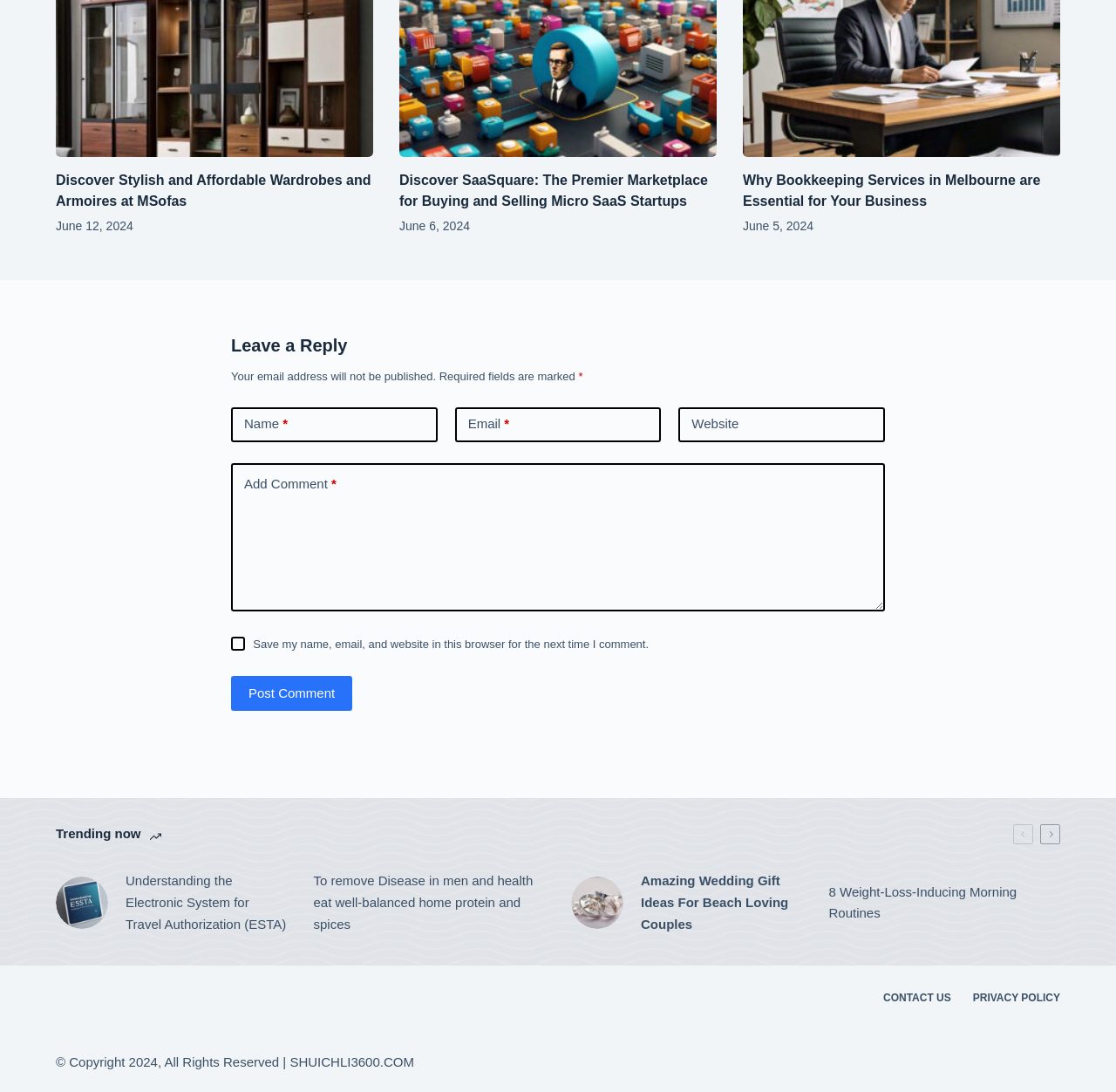Please identify the bounding box coordinates of the clickable area that will allow you to execute the instruction: "Click on the 'Understanding the Electronic System for Travel Authorization (ESTA)' link".

[0.05, 0.797, 0.257, 0.857]